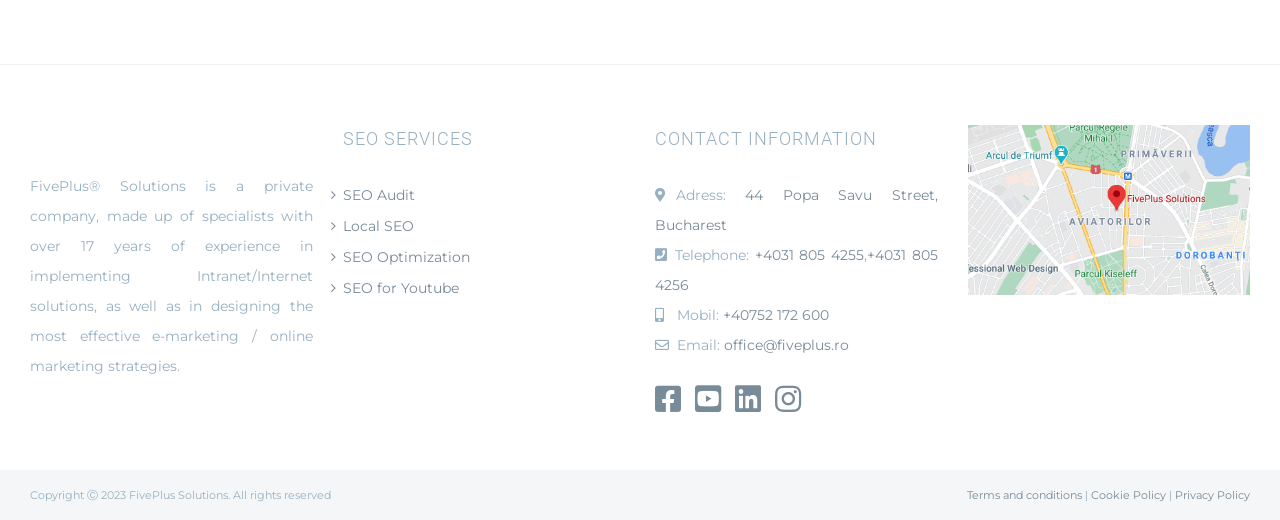Identify the bounding box coordinates of the part that should be clicked to carry out this instruction: "View SEO Audit".

[0.268, 0.347, 0.488, 0.404]